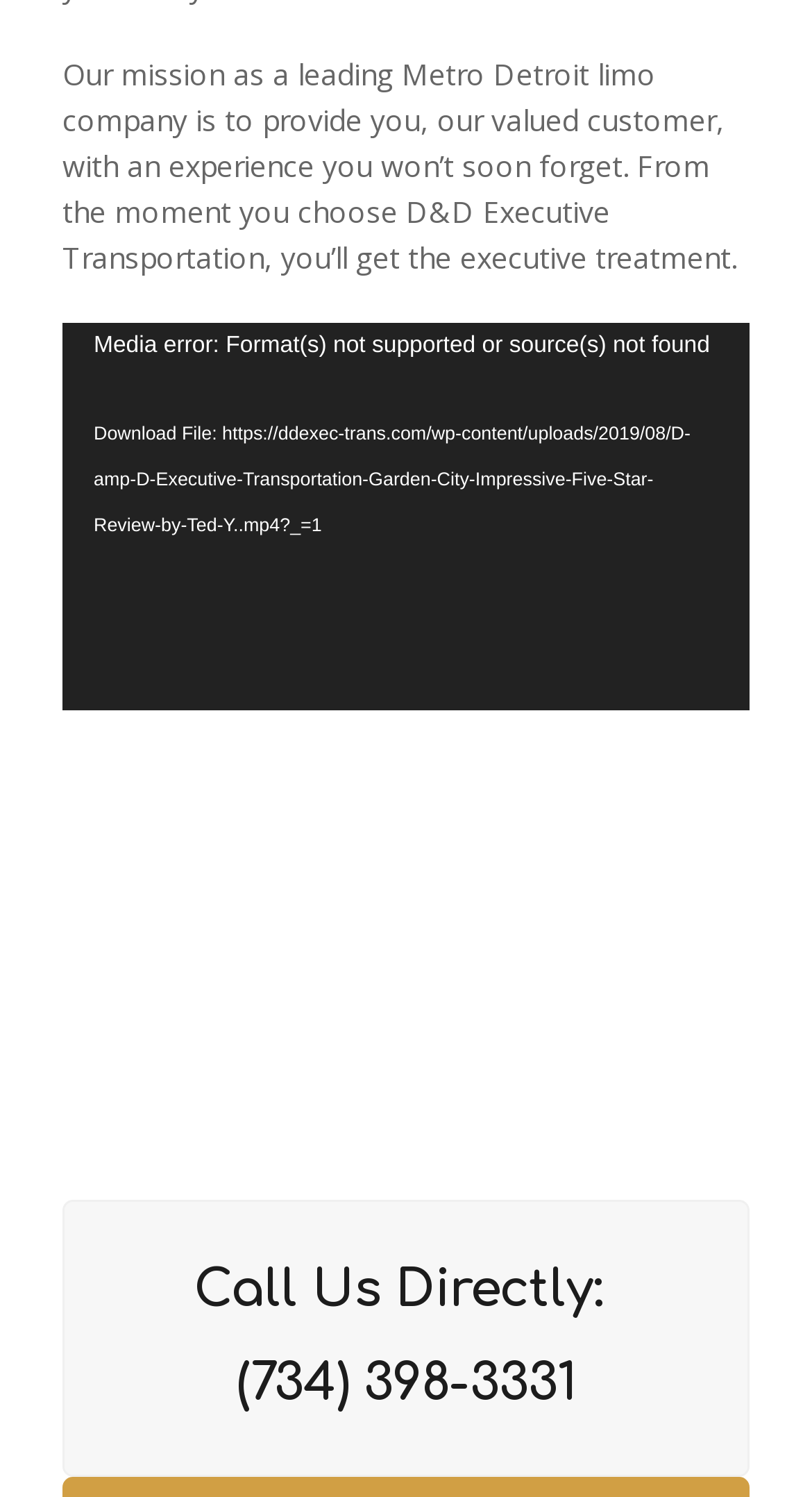Is there a video player on the page?
Refer to the screenshot and respond with a concise word or phrase.

Yes